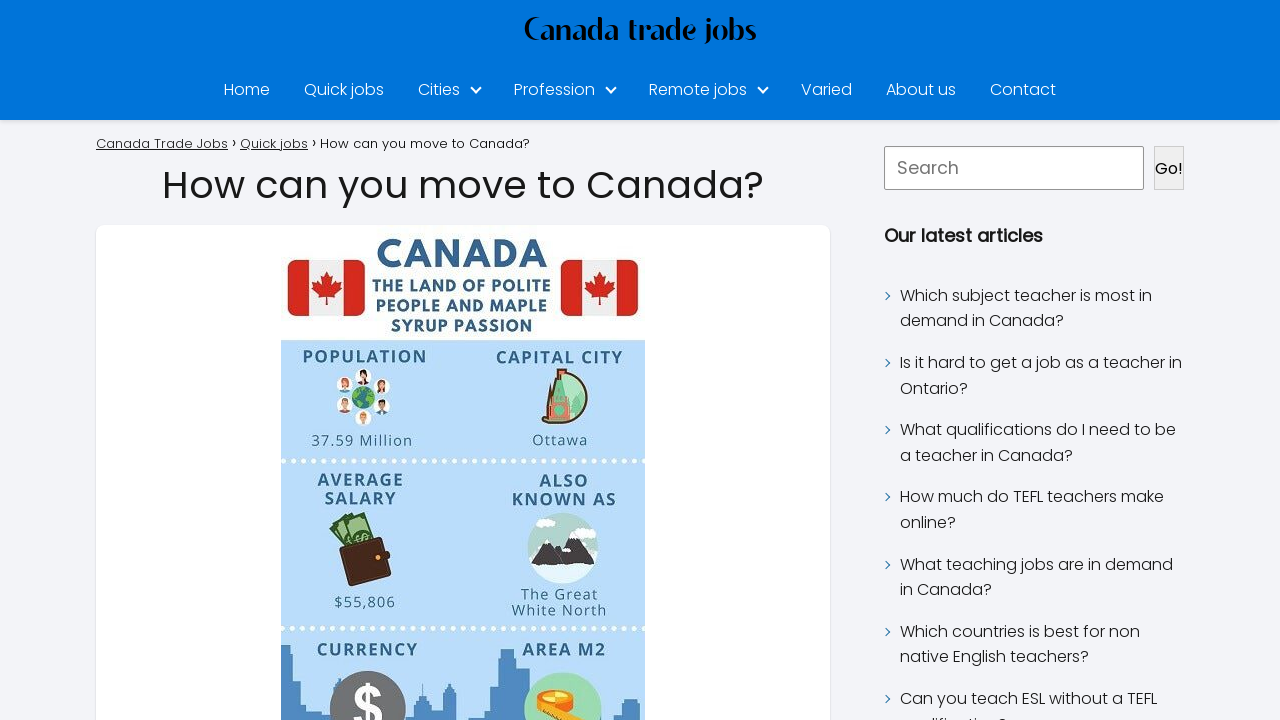Identify the bounding box coordinates of the clickable section necessary to follow the following instruction: "Read the article about teaching jobs in demand in Canada". The coordinates should be presented as four float numbers from 0 to 1, i.e., [left, top, right, bottom].

[0.703, 0.766, 0.925, 0.837]